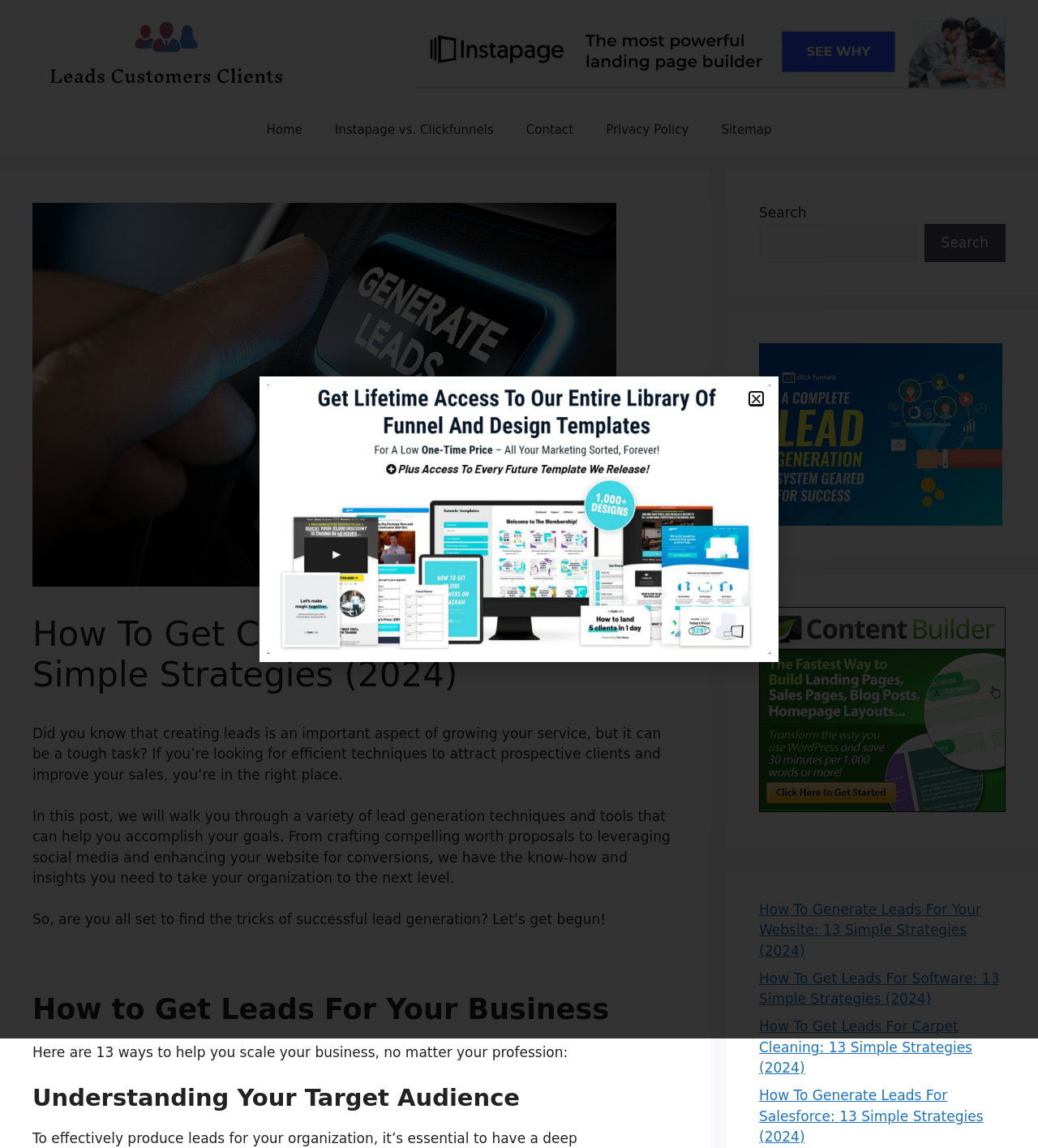Respond to the question below with a single word or phrase: How many ways to get leads for business are mentioned on this webpage?

13